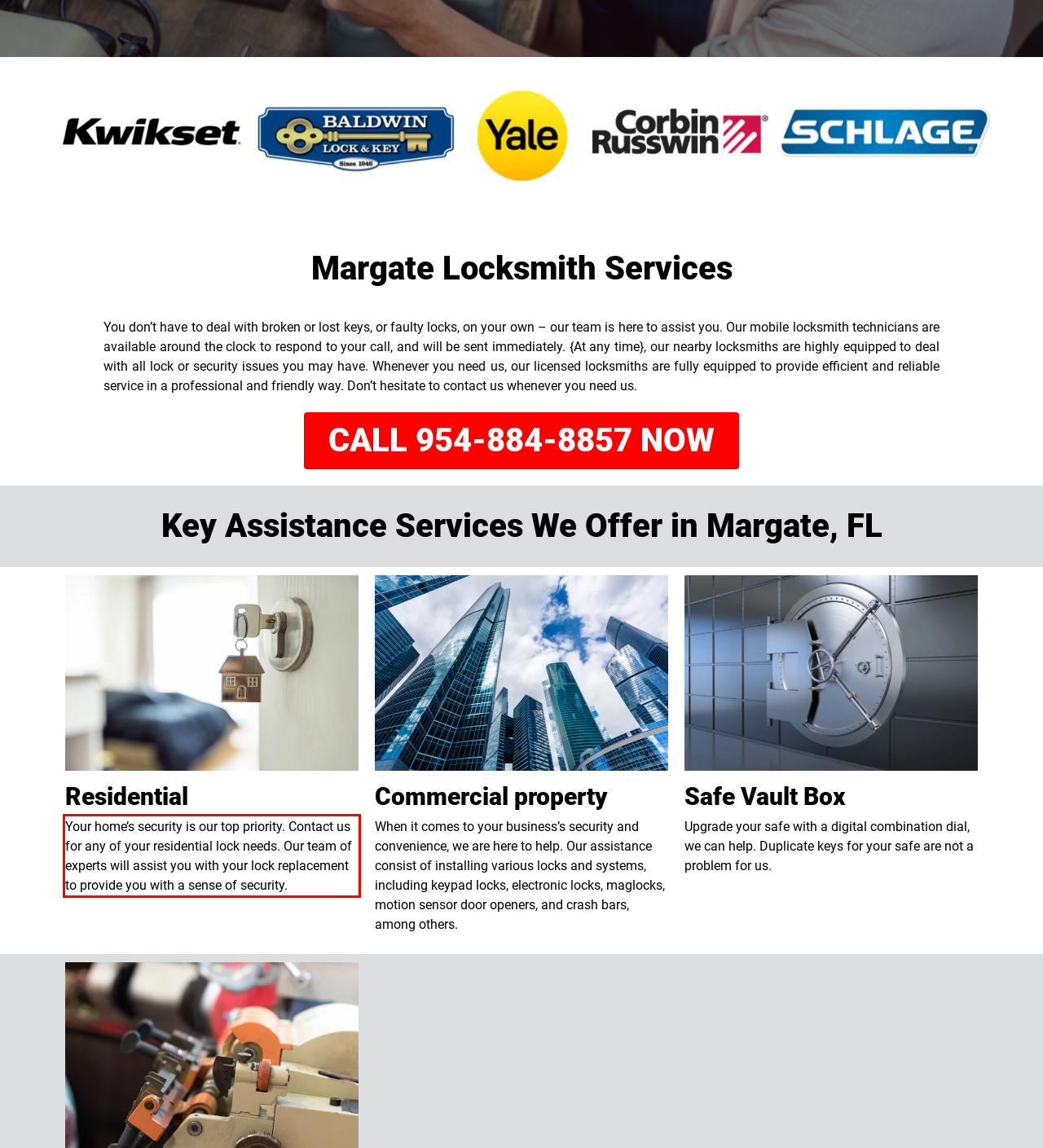Given a screenshot of a webpage, identify the red bounding box and perform OCR to recognize the text within that box.

Your home’s security is our top priority. Contact us for any of your residential lock needs. Our team of experts will assist you with your lock replacement to provide you with a sense of security.